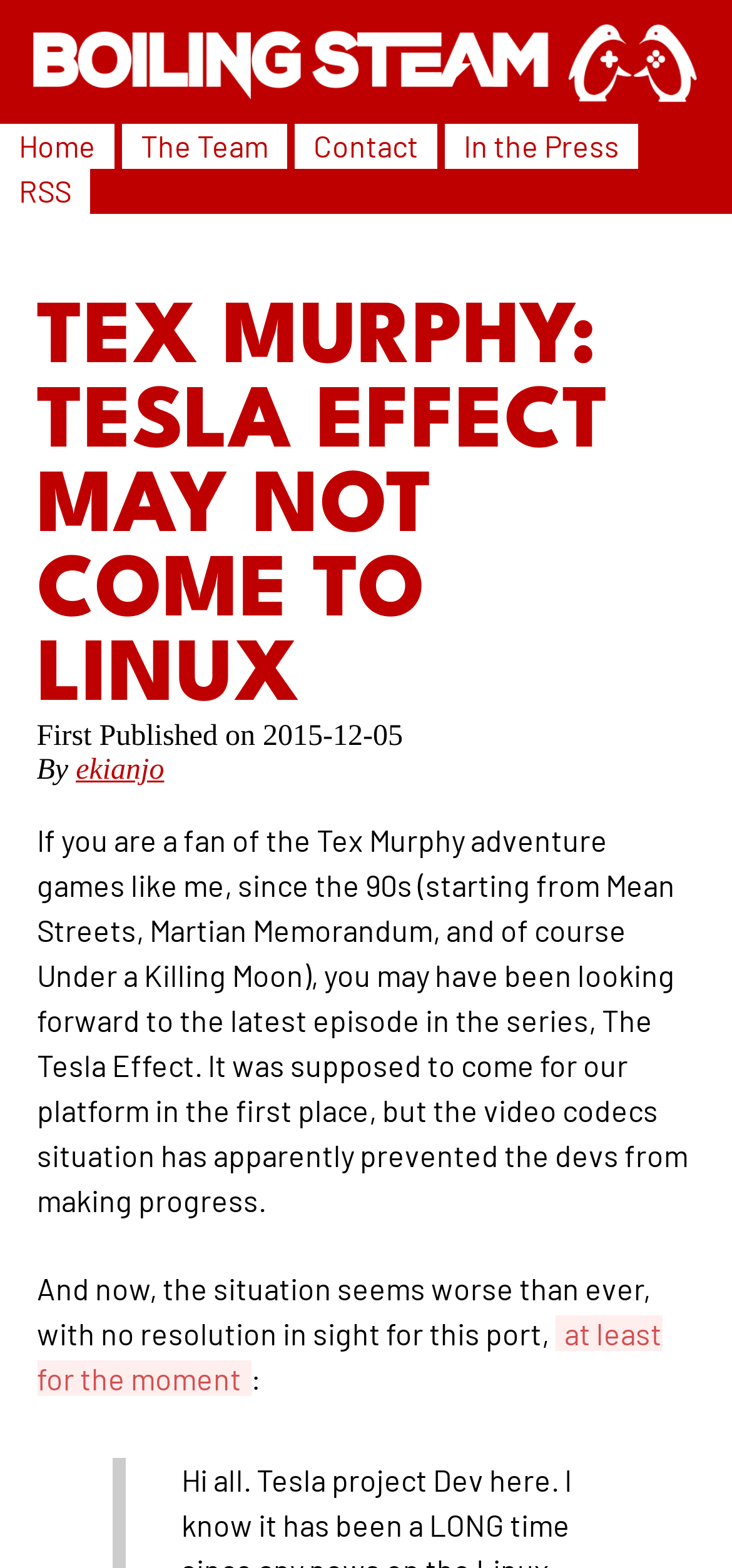Bounding box coordinates are specified in the format (top-left x, top-left y, bottom-right x, bottom-right y). All values are floating point numbers bounded between 0 and 1. Please provide the bounding box coordinate of the region this sentence describes: In the Press

[0.633, 0.082, 0.846, 0.105]